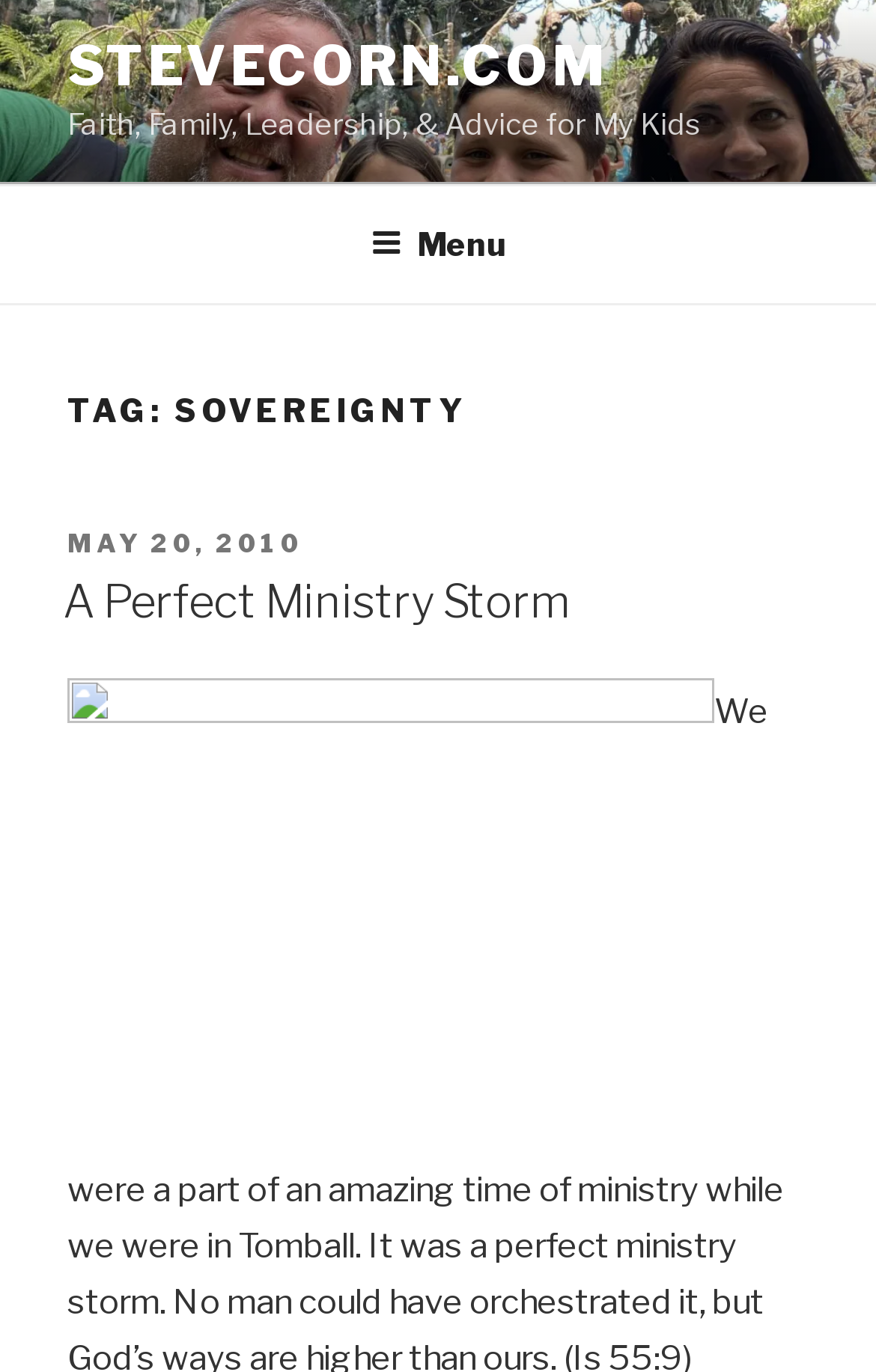Give a concise answer using only one word or phrase for this question:
What is the category of the current post?

Sovereignty